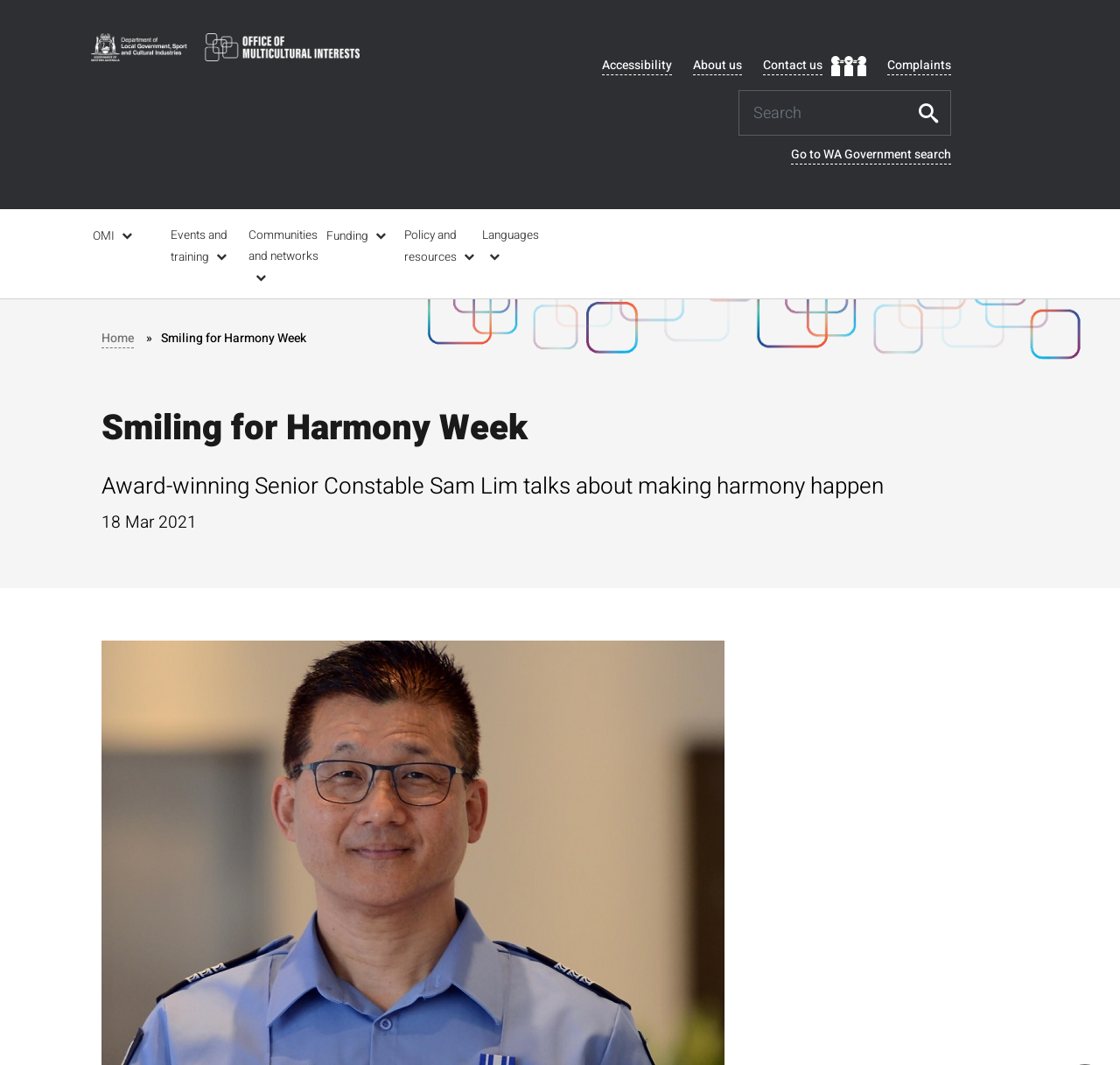Please identify the bounding box coordinates of the area I need to click to accomplish the following instruction: "View Events and training".

[0.151, 0.196, 0.22, 0.26]